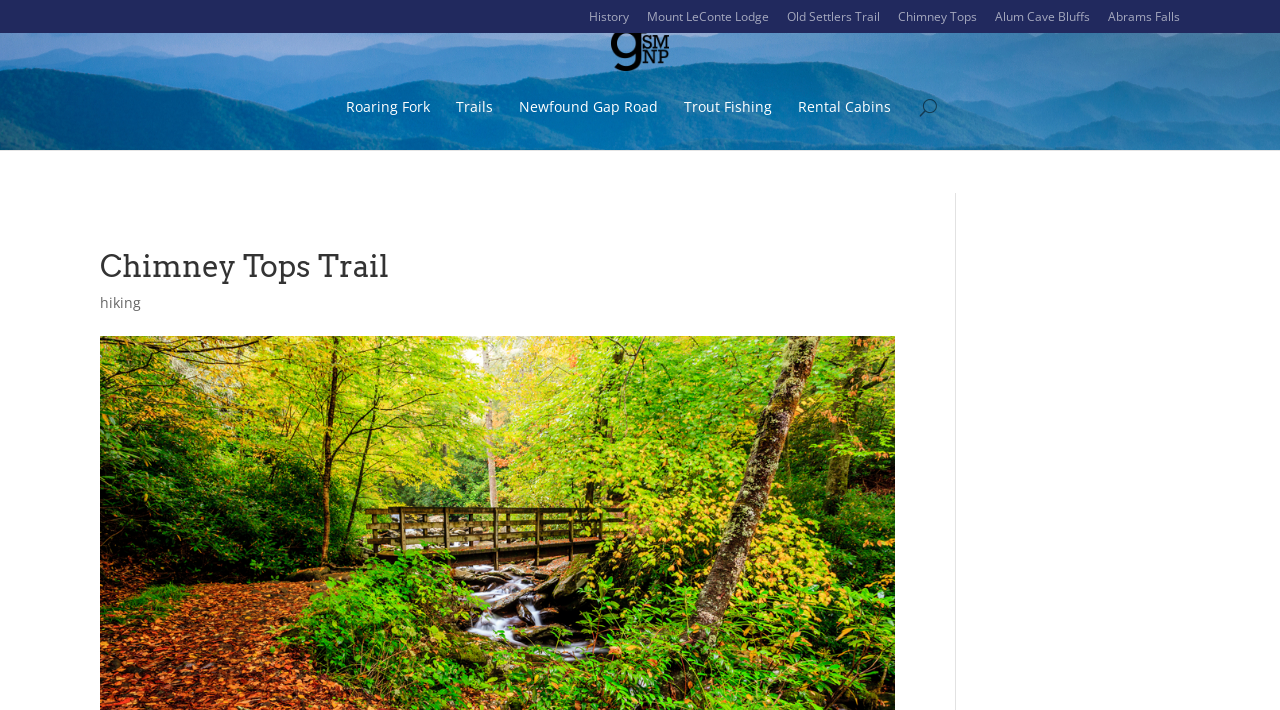Identify the bounding box coordinates of the element to click to follow this instruction: 'Go to Roaring Fork'. Ensure the coordinates are four float values between 0 and 1, provided as [left, top, right, bottom].

[0.27, 0.18, 0.336, 0.232]